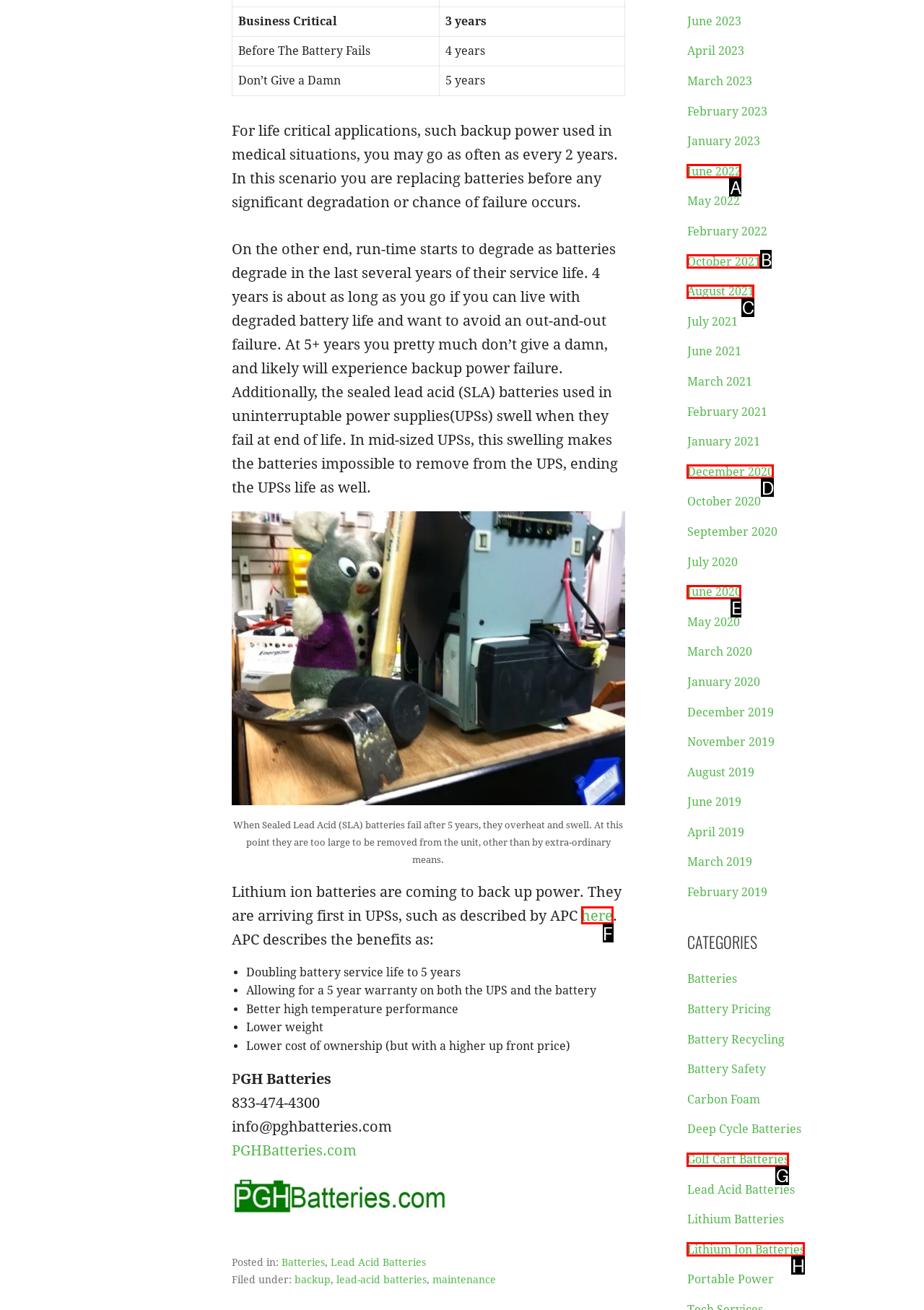Tell me which one HTML element best matches the description: Lithium Ion Batteries Answer with the option's letter from the given choices directly.

H